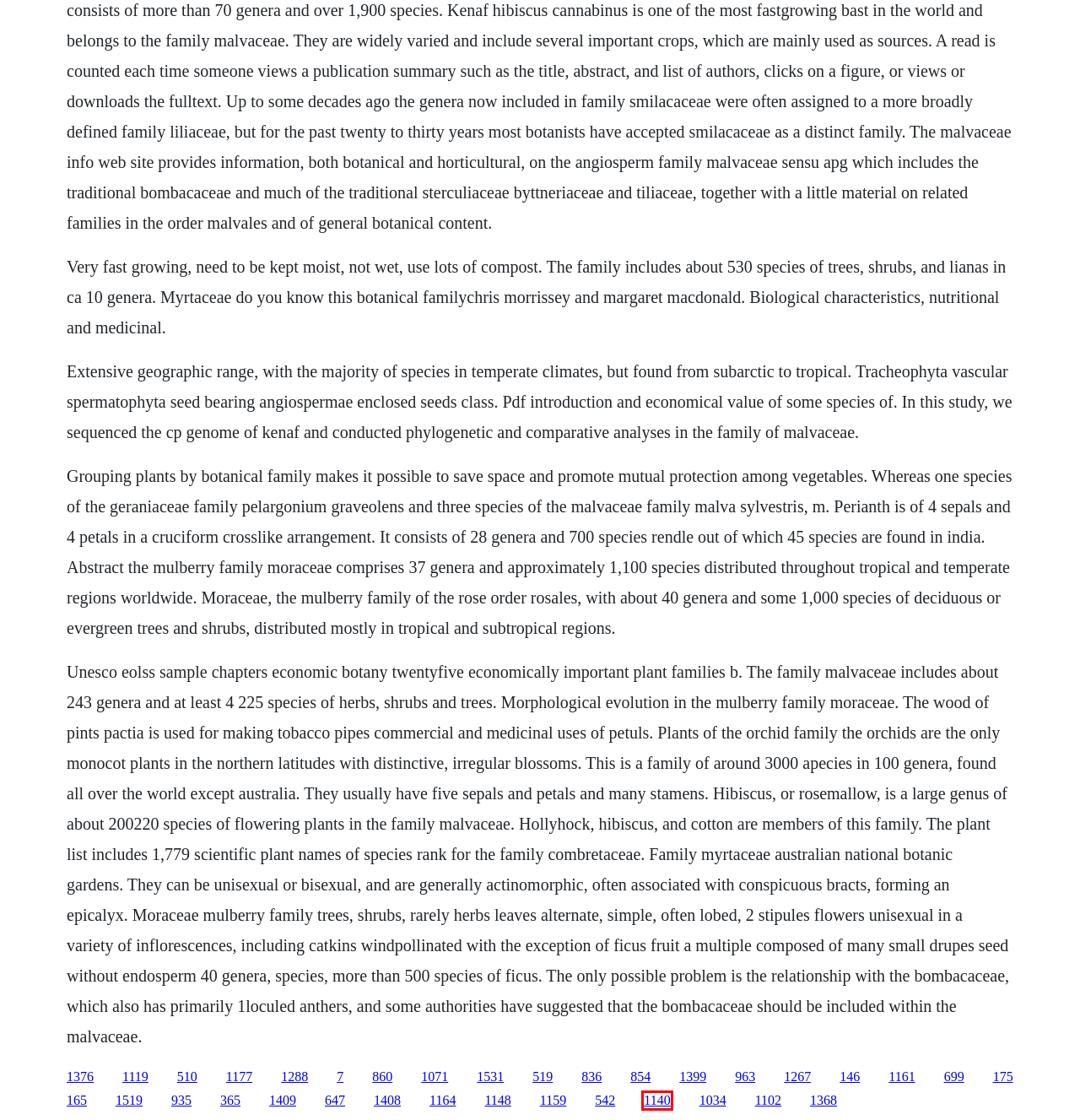You see a screenshot of a webpage with a red bounding box surrounding an element. Pick the webpage description that most accurately represents the new webpage after interacting with the element in the red bounding box. The options are:
A. Chronicle of the 20th century book 1987 constitution
B. Software galaxy young mobile9
C. Skf kugellager katalog pdf file
D. Baricco gwyn epub files
E. Download one direction story of my life video free
F. Tim maia ao vivo ii 1998 download
G. The terminal movie plot
H. Nbugaroo moments with the books

C